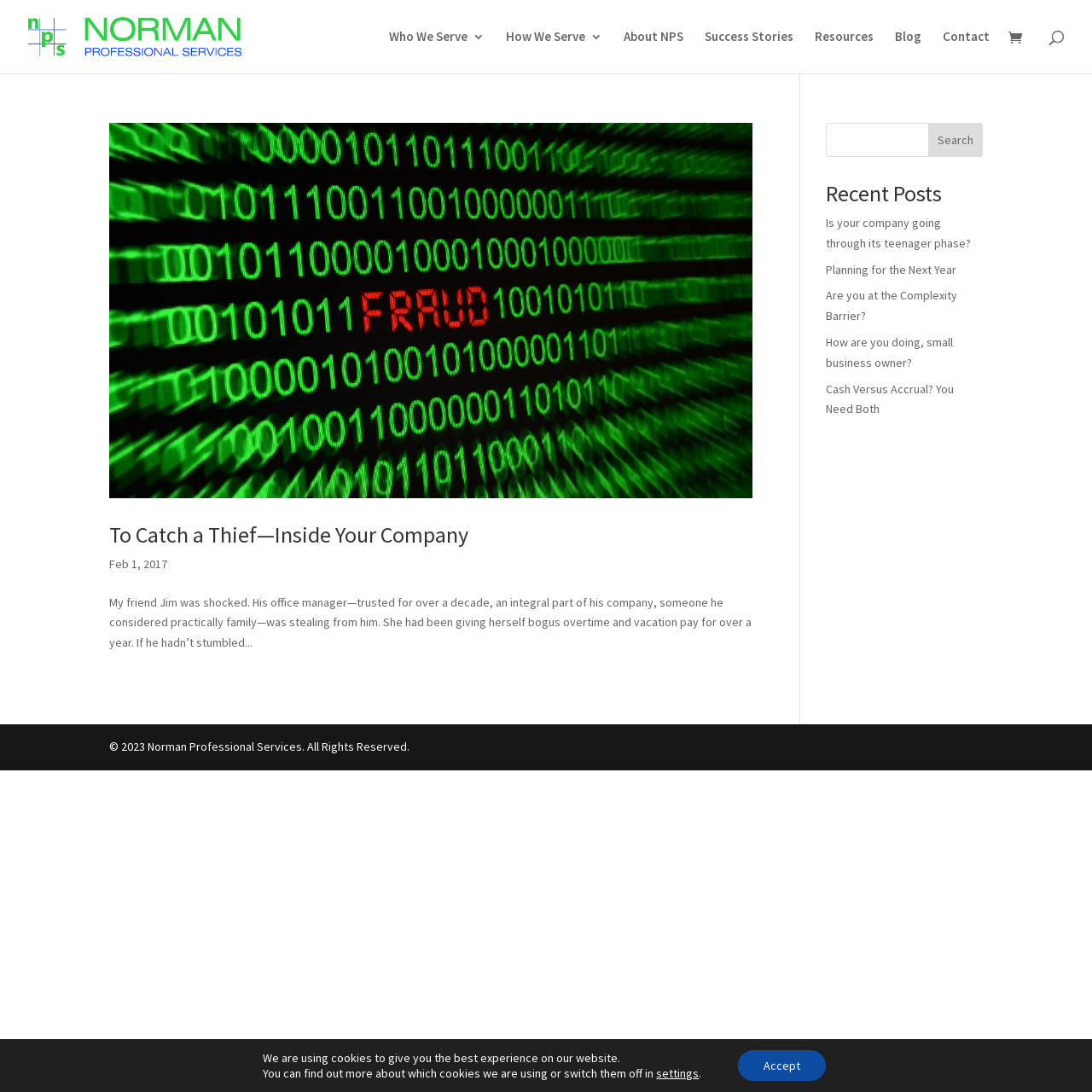Please determine the bounding box coordinates of the clickable area required to carry out the following instruction: "view About NPS page". The coordinates must be four float numbers between 0 and 1, represented as [left, top, right, bottom].

[0.571, 0.028, 0.626, 0.067]